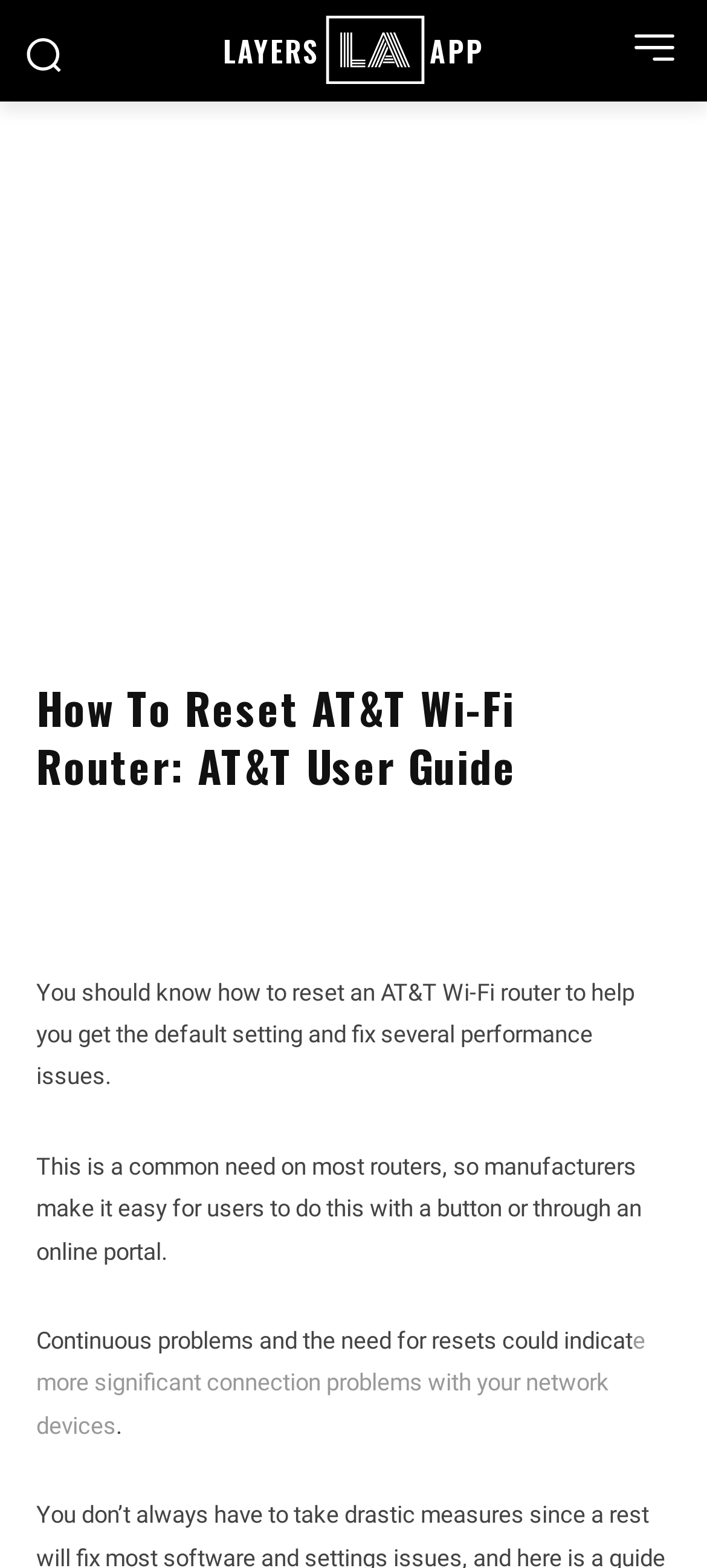Identify the main heading of the webpage and provide its text content.

How To Reset AT&T Wi-Fi Router: AT&T User Guide